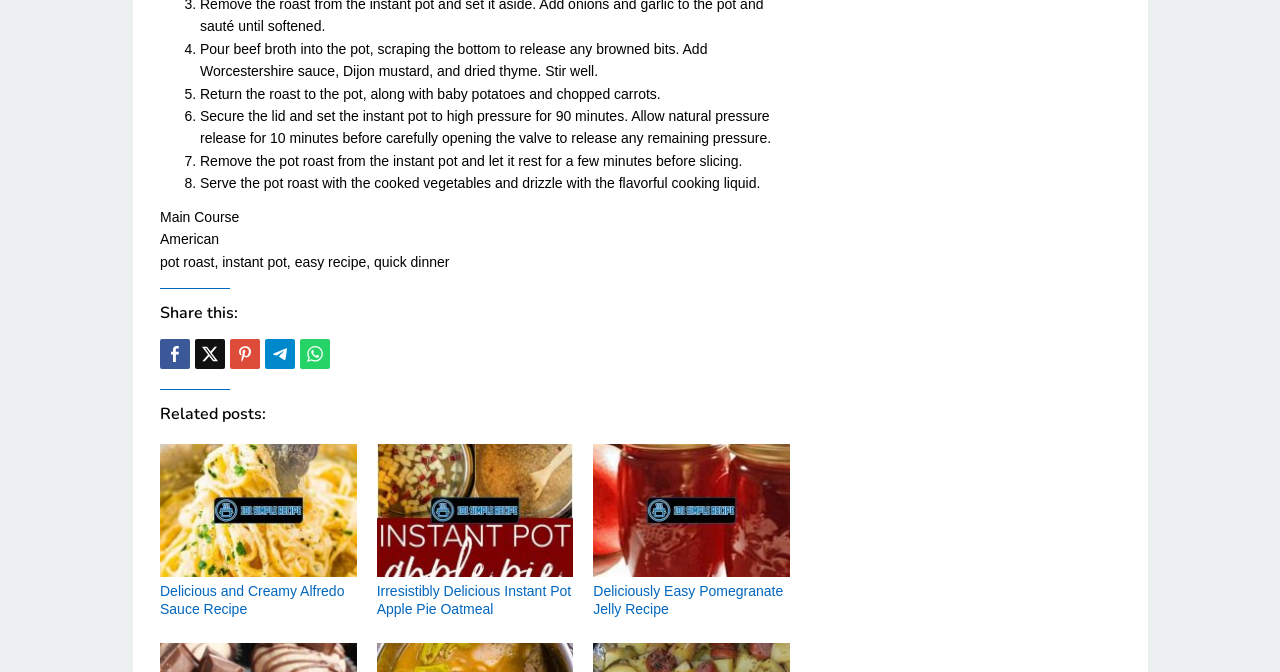Please find the bounding box coordinates of the element that you should click to achieve the following instruction: "Click 'Delicious and Creamy Alfredo Sauce Recipe'". The coordinates should be presented as four float numbers between 0 and 1: [left, top, right, bottom].

[0.125, 0.868, 0.269, 0.918]